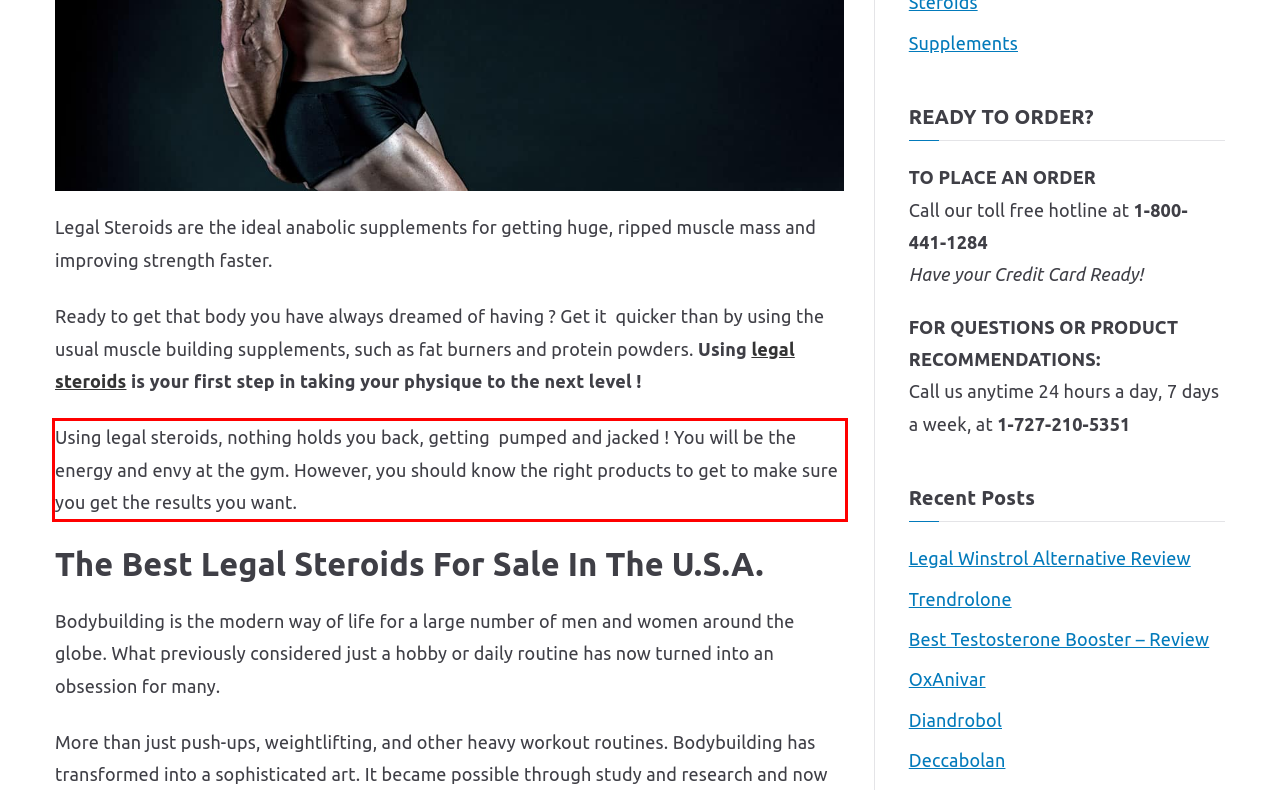Examine the screenshot of the webpage, locate the red bounding box, and perform OCR to extract the text contained within it.

Using legal steroids, nothing holds you back, getting pumped and jacked ! You will be the energy and envy at the gym. However, you should know the right products to get to make sure you get the results you want.